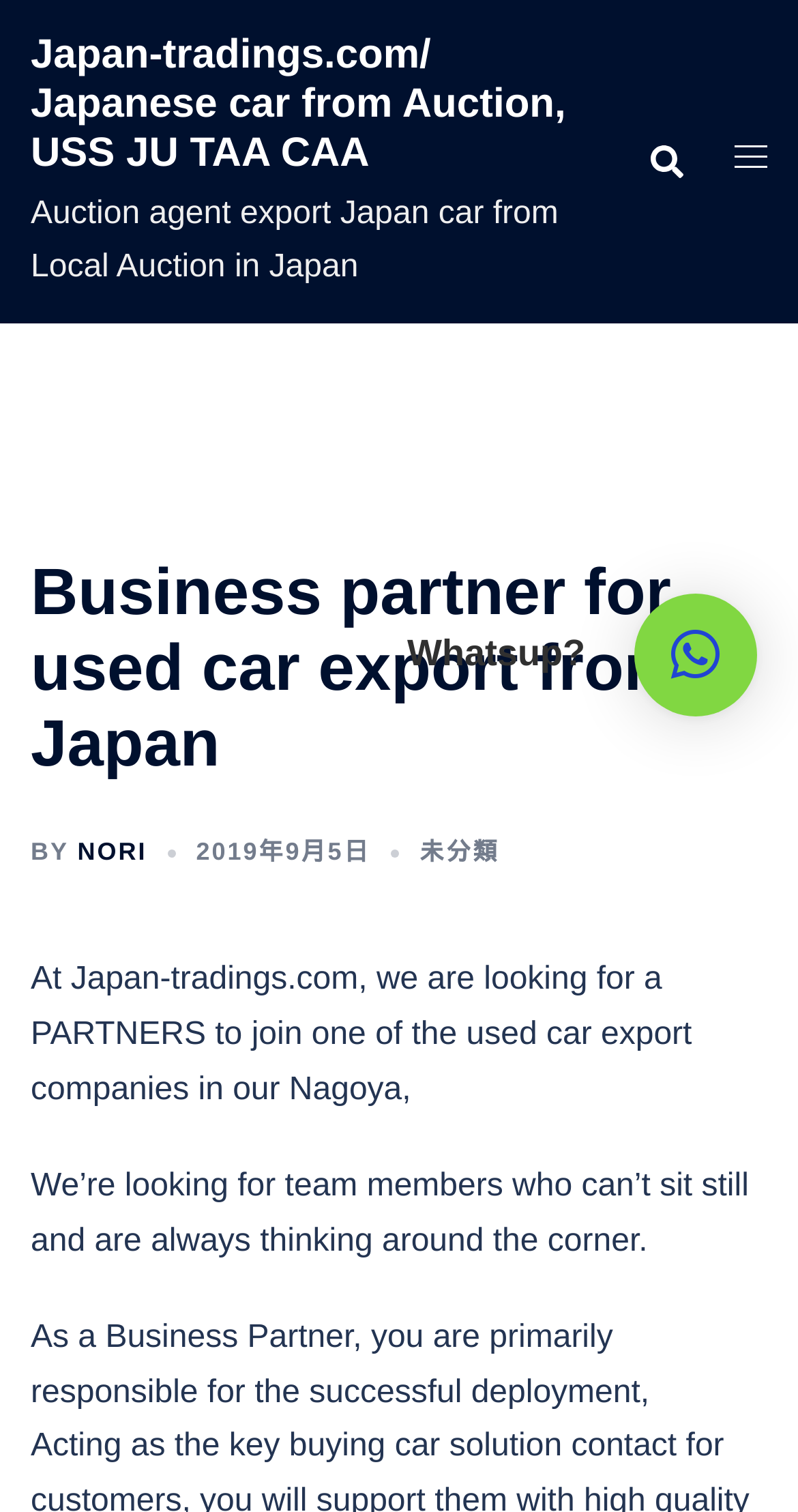What is the company's location?
Please look at the screenshot and answer using one word or phrase.

Nagoya